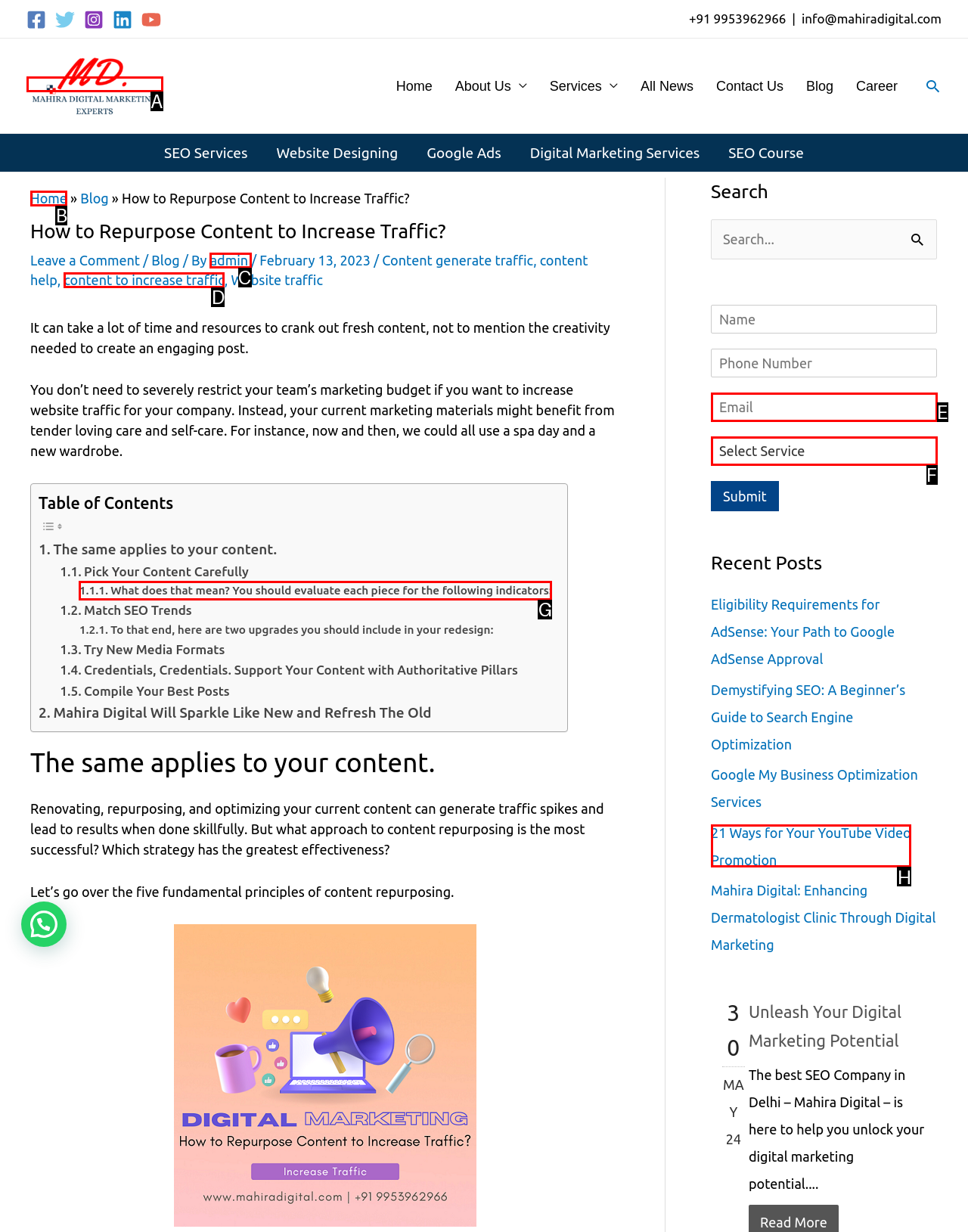Find the option that aligns with: content to increase traffic
Provide the letter of the corresponding option.

D